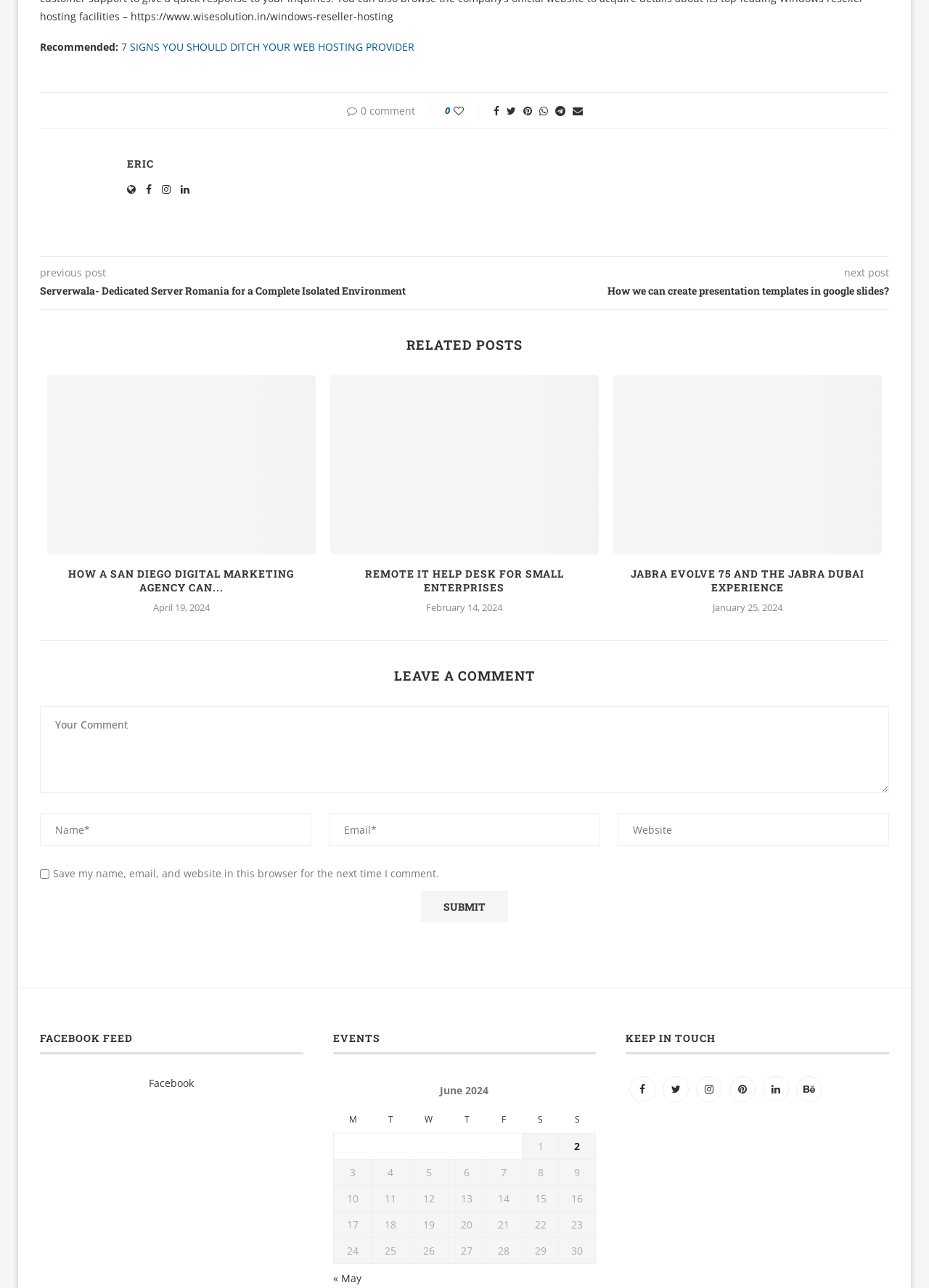What is the title of the post above the 'previous post' link?
Refer to the image and provide a one-word or short phrase answer.

Serverwala- Dedicated Server Romania for a Complete Isolated Environment